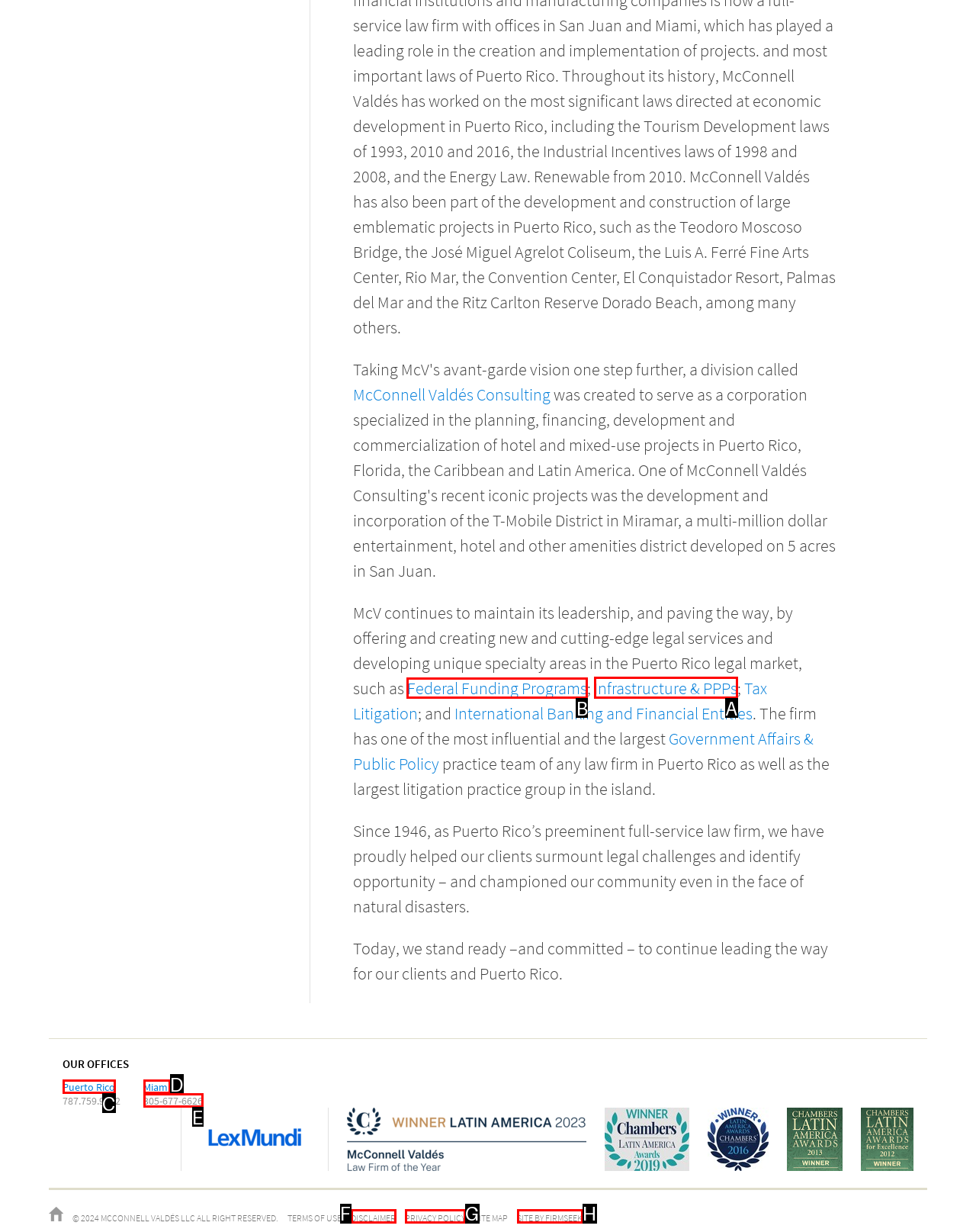Select the right option to accomplish this task: Visit Federal Funding Programs. Reply with the letter corresponding to the correct UI element.

B